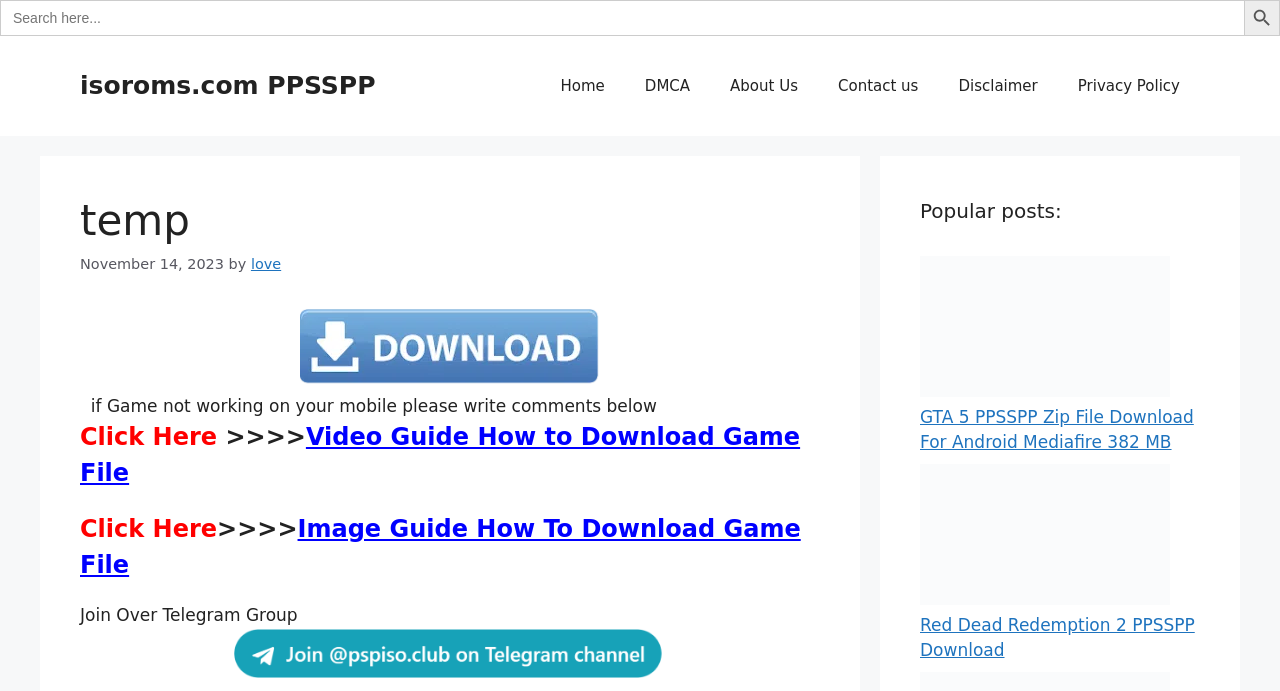Answer the question using only a single word or phrase: 
How many popular posts are listed?

3